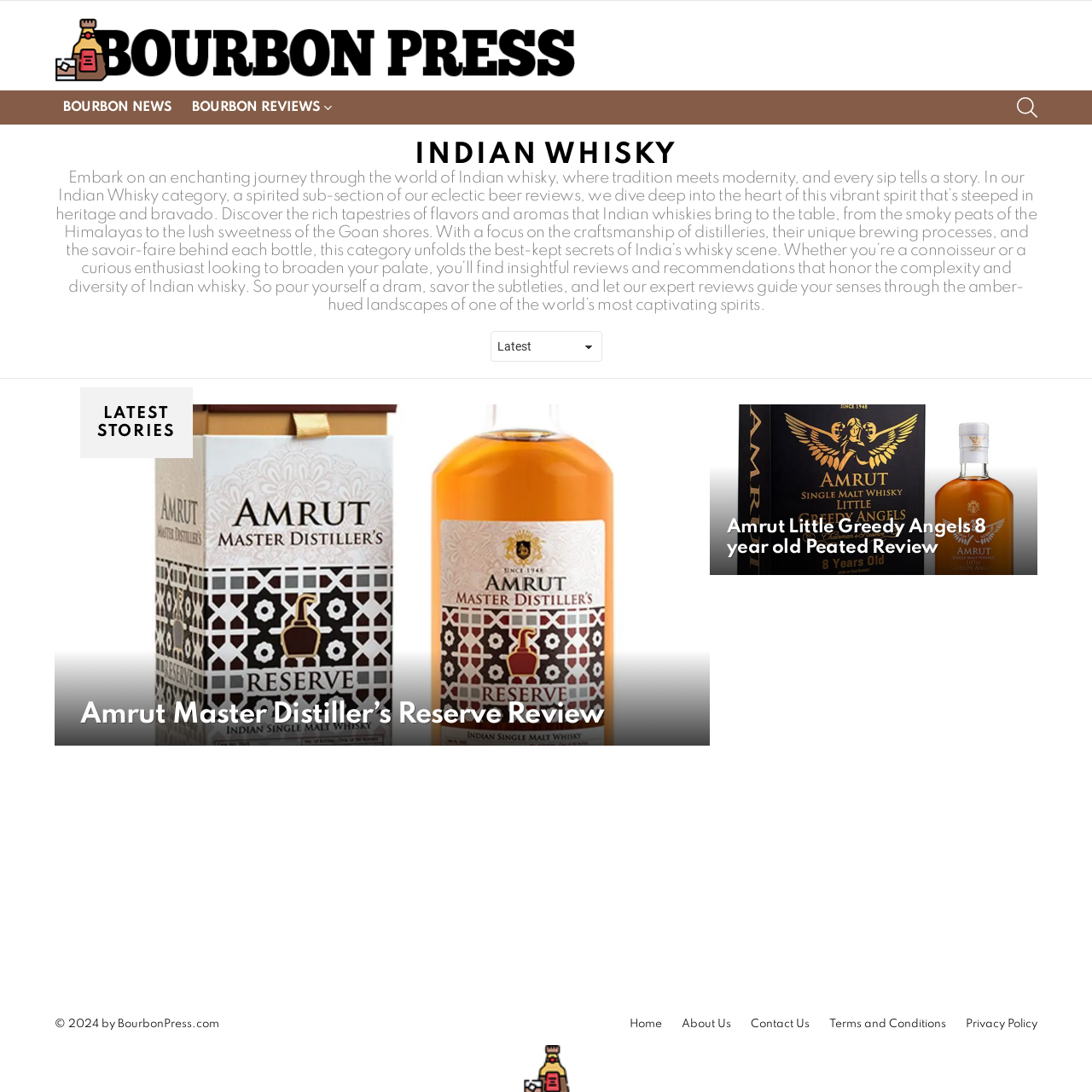How many whisky reviews are on this page?
Please provide an in-depth and detailed response to the question.

I counted the number of article elements on the webpage, which are [233] and [234], each containing a whisky review. Therefore, there are 2 whisky reviews on this page.